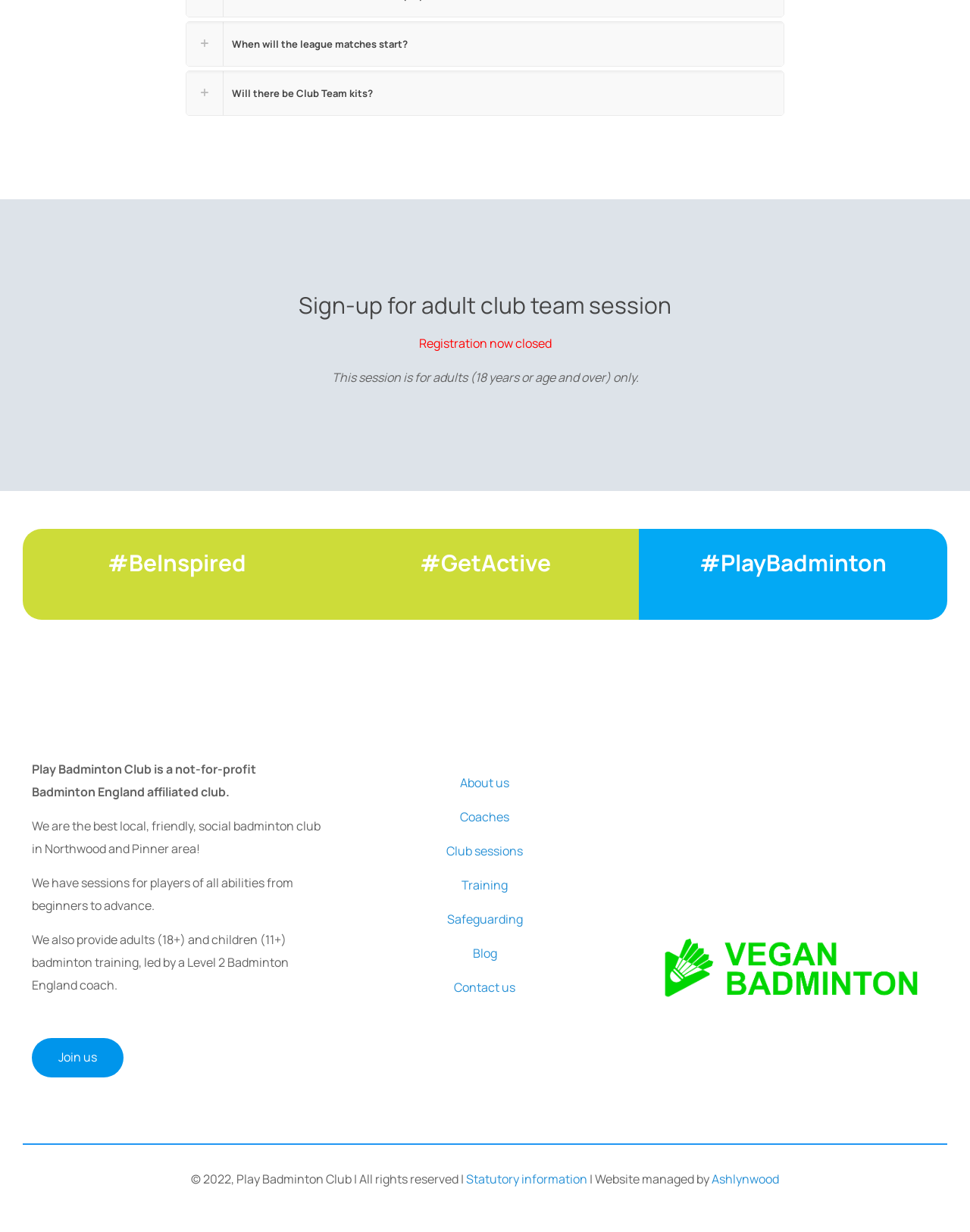What is the age range for the adult club team session?
Answer the question with as much detail as you can, using the image as a reference.

I found this information by looking at the StaticText element with the text 'This session is for adults (18 years or age and over) only.' which is a child element of the Root Element.